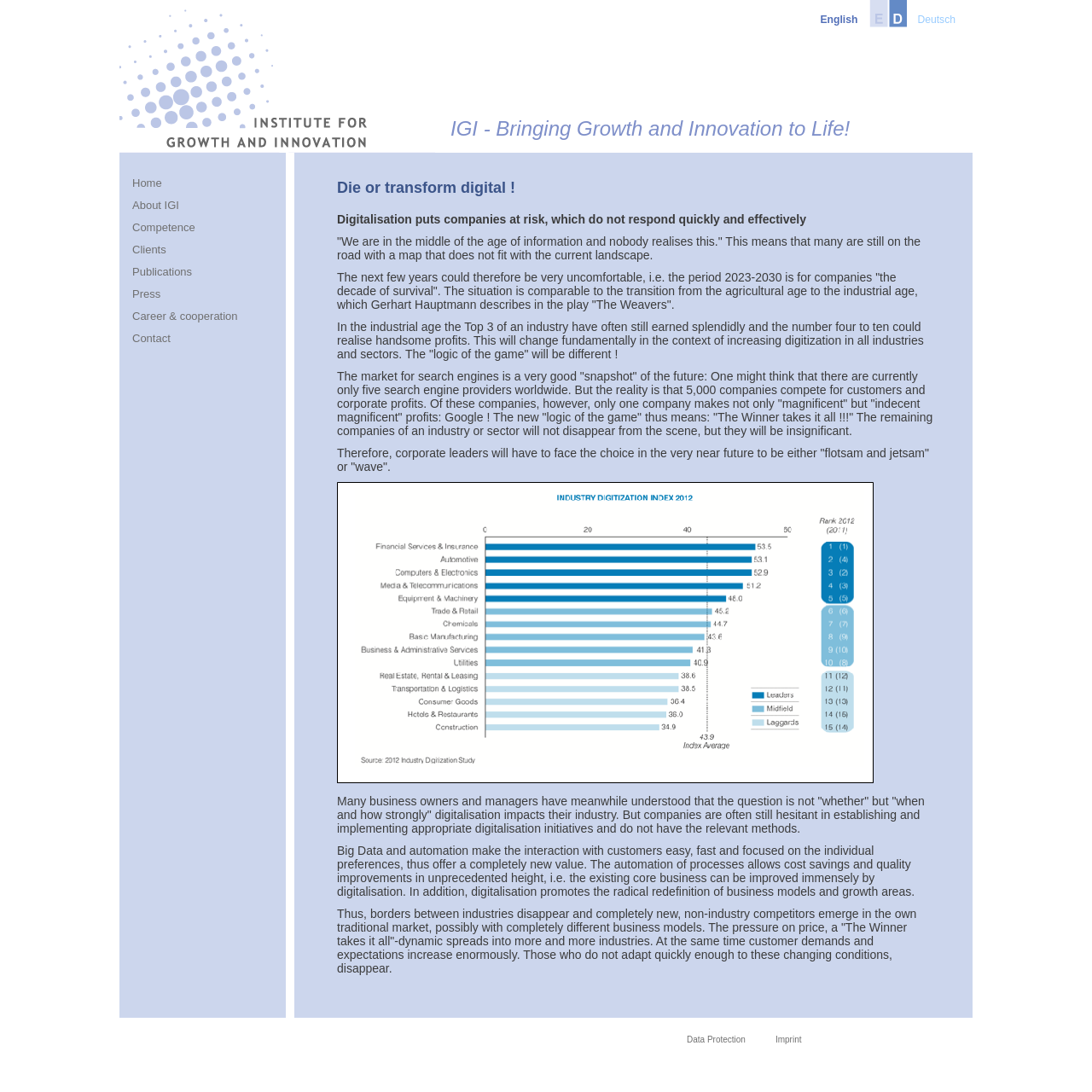Present a detailed account of what is displayed on the webpage.

The webpage is about the importance of digital transformation for companies, with a focus on the risks of not adapting quickly and effectively. At the top of the page, there is a navigation link "Jump to navigation" followed by a link to the "Startseite" (home page) with an accompanying image. To the right of these links, there are language options "English" and "Deutsch". 

Below these elements, the page title "IGI - Bringing Growth and Innovation to Life!" is displayed prominently, with a link to the same title. The main content of the page is divided into sections, starting with a heading "Die or transform digital!".

The main article section contains several paragraphs of text discussing the impact of digitalization on companies, including the risks of not adapting quickly and the potential consequences of being left behind. The text also mentions the benefits of digitalization, such as improved customer interaction and cost savings.

In the middle of the article, there is an image, but its content is not described. The article continues below the image, discussing the pressure on companies to adapt to changing conditions and the importance of digital transformation for survival.

At the bottom of the page, there are several links to other sections of the website, including "Home", "About IGI", "Competence", "Clients", "Publications", "Press", "Career & cooperation", and "Contact". Finally, there are two links at the very bottom of the page, "Data Protection" and "Imprint".